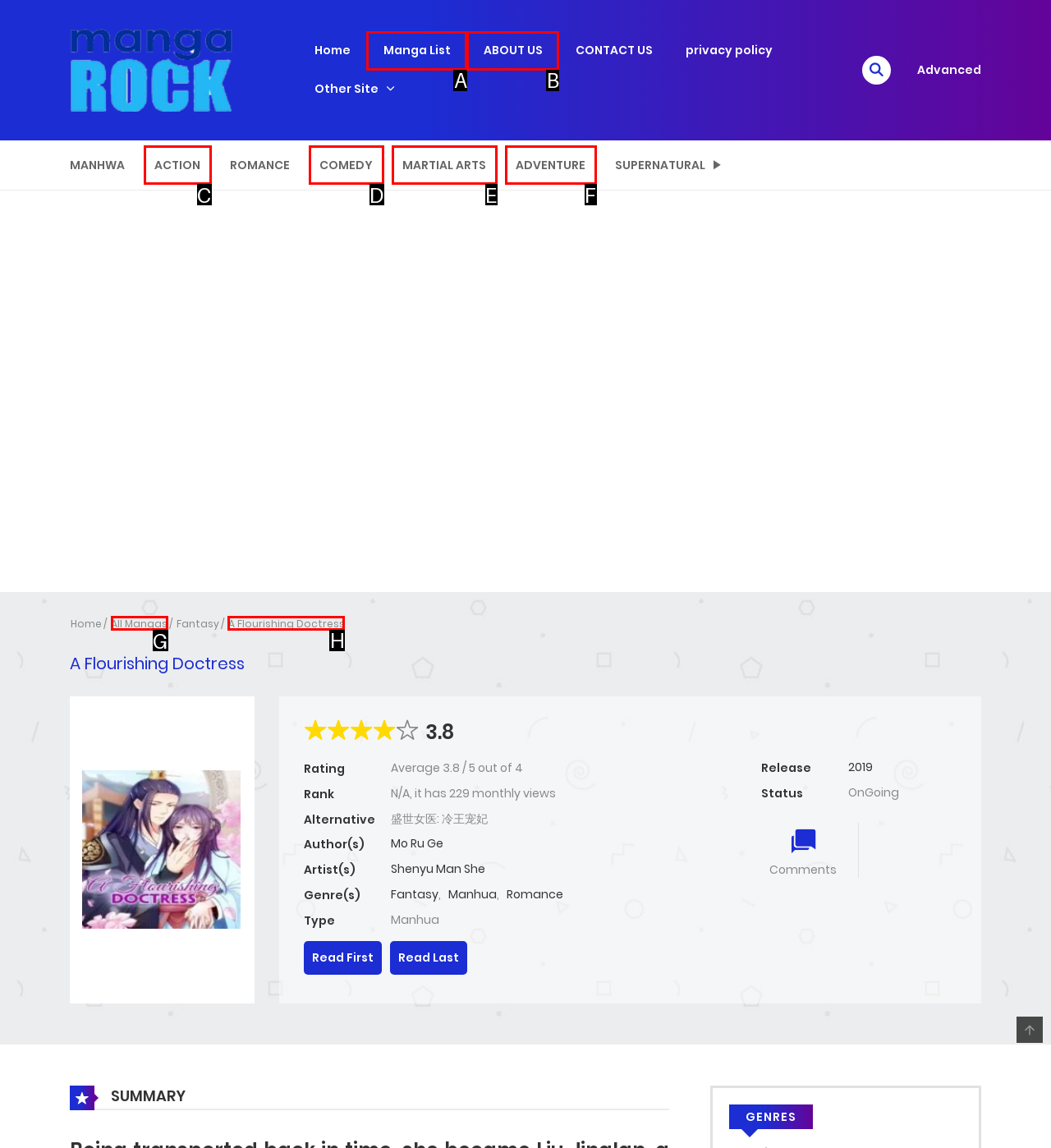Find the appropriate UI element to complete the task: Read A Flourishing Doctress manga. Indicate your choice by providing the letter of the element.

H